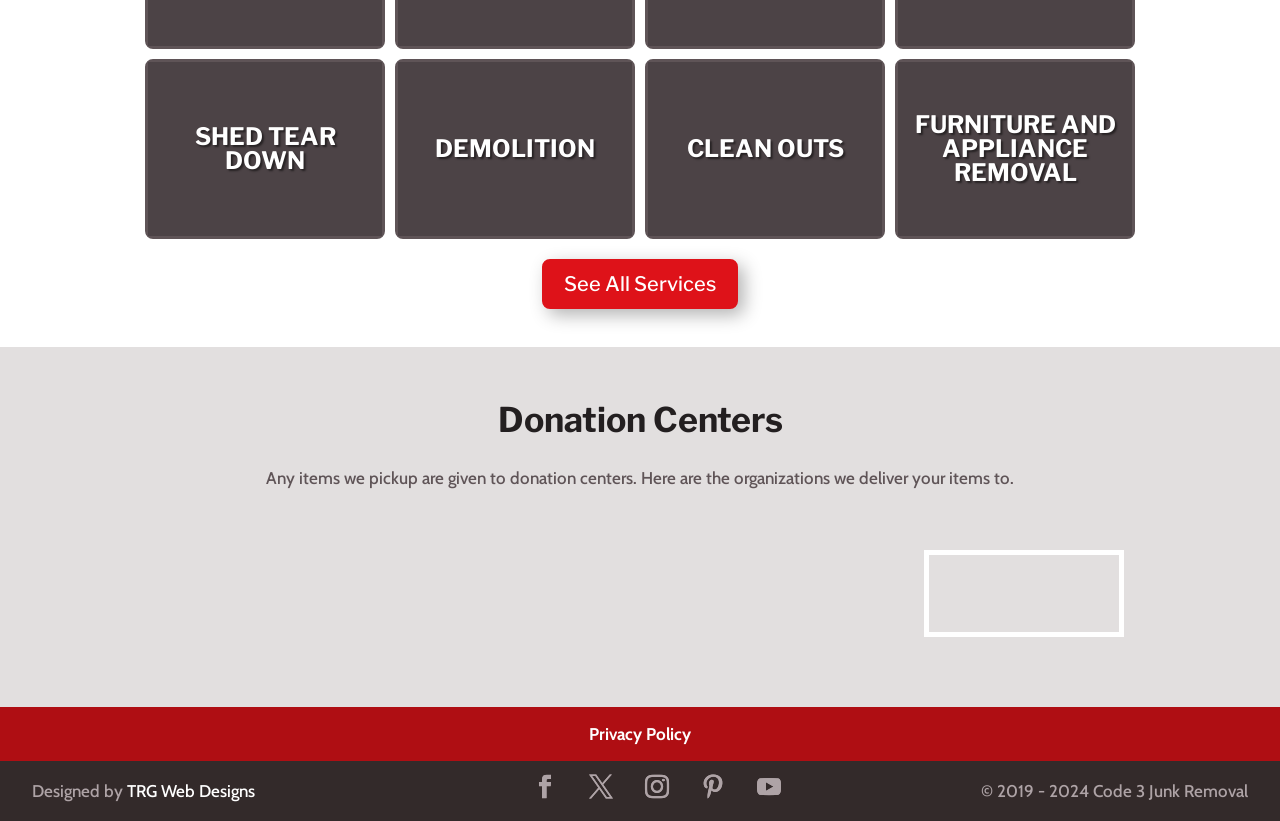Respond to the question with just a single word or phrase: 
Where do the items picked up by Code 3 Junk Removal go?

Donation centers